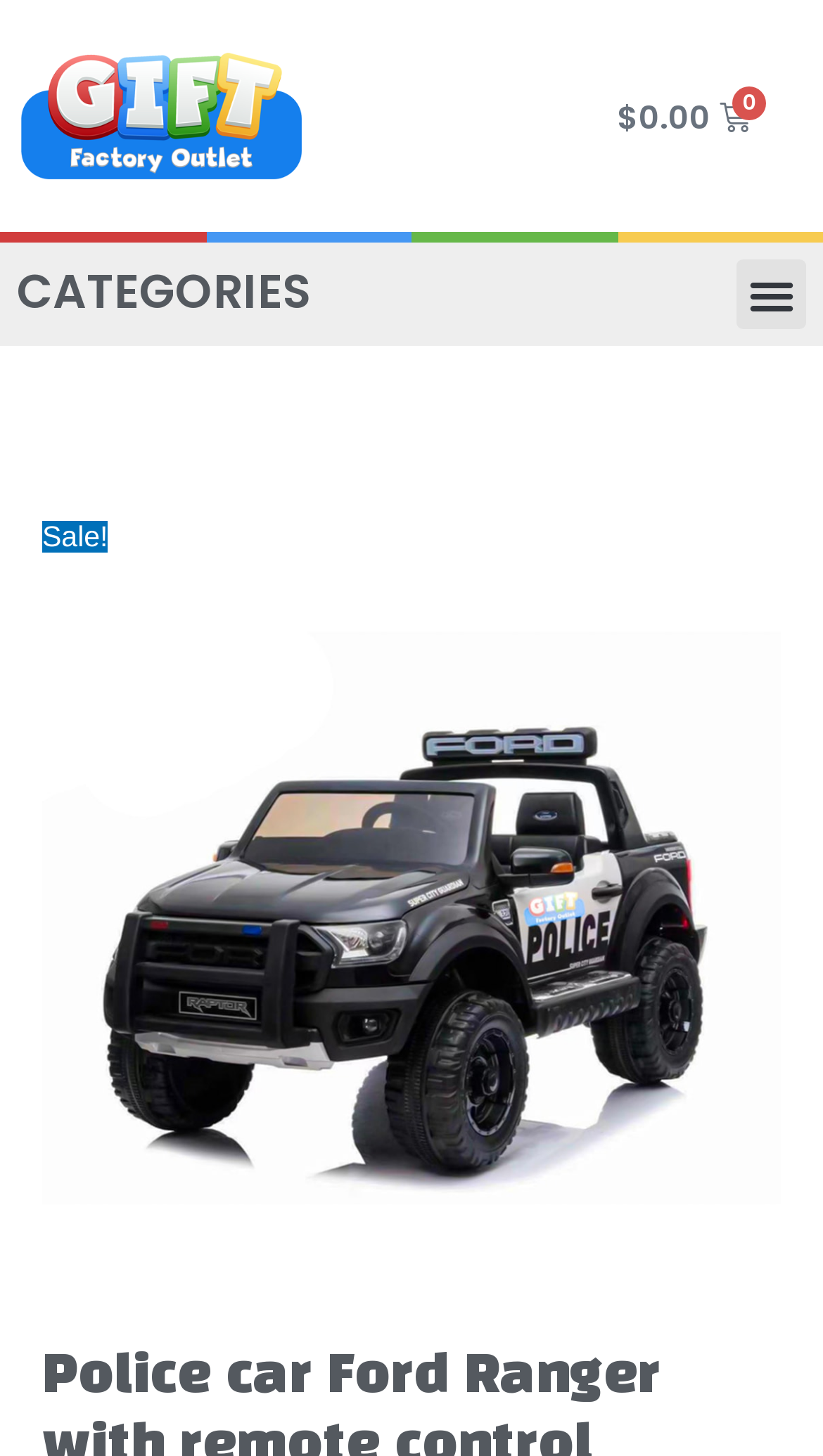What is the current price of the product?
Using the image provided, answer with just one word or phrase.

$0.00